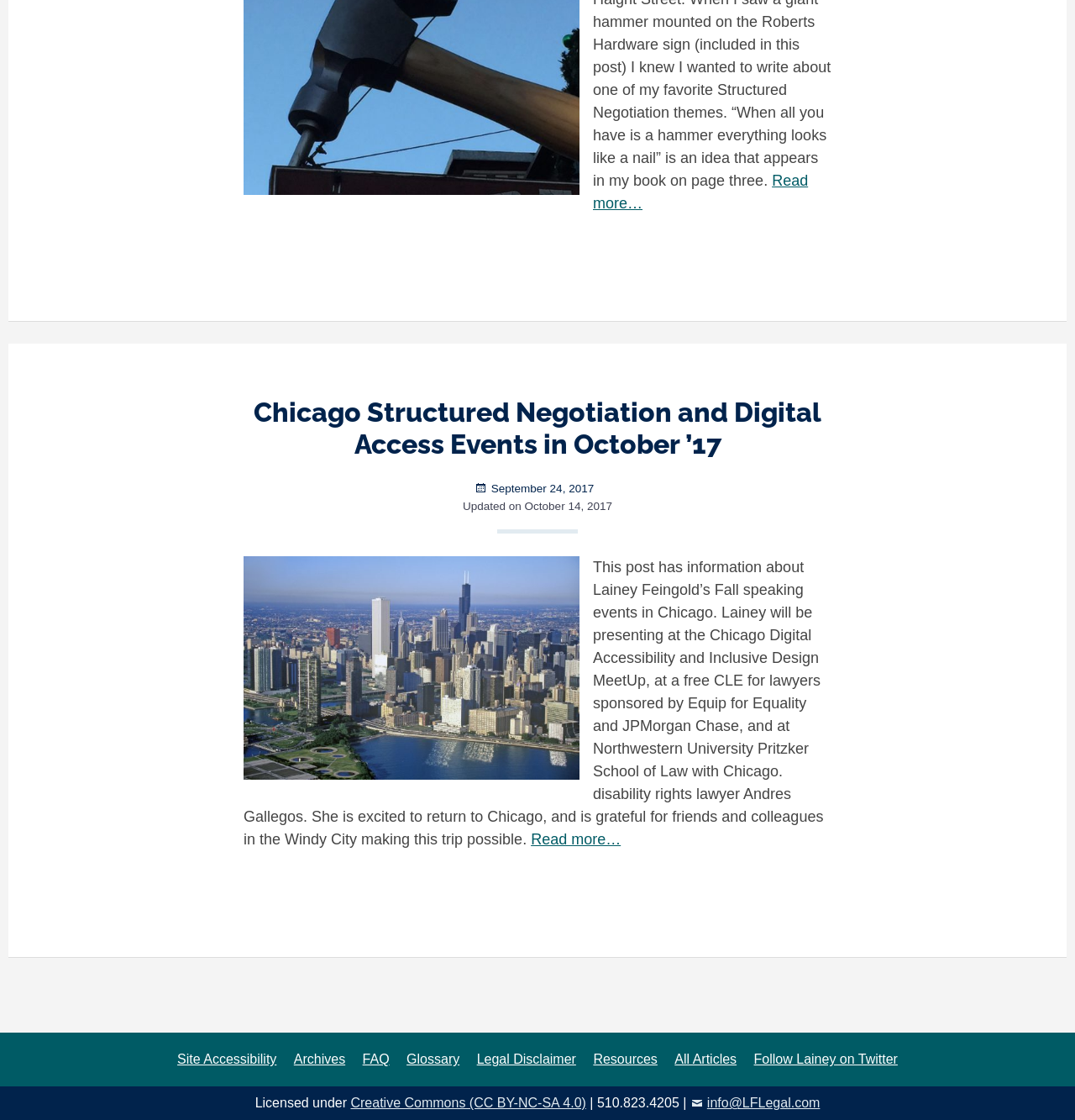Highlight the bounding box of the UI element that corresponds to this description: "Site Accessibility".

[0.159, 0.928, 0.264, 0.964]